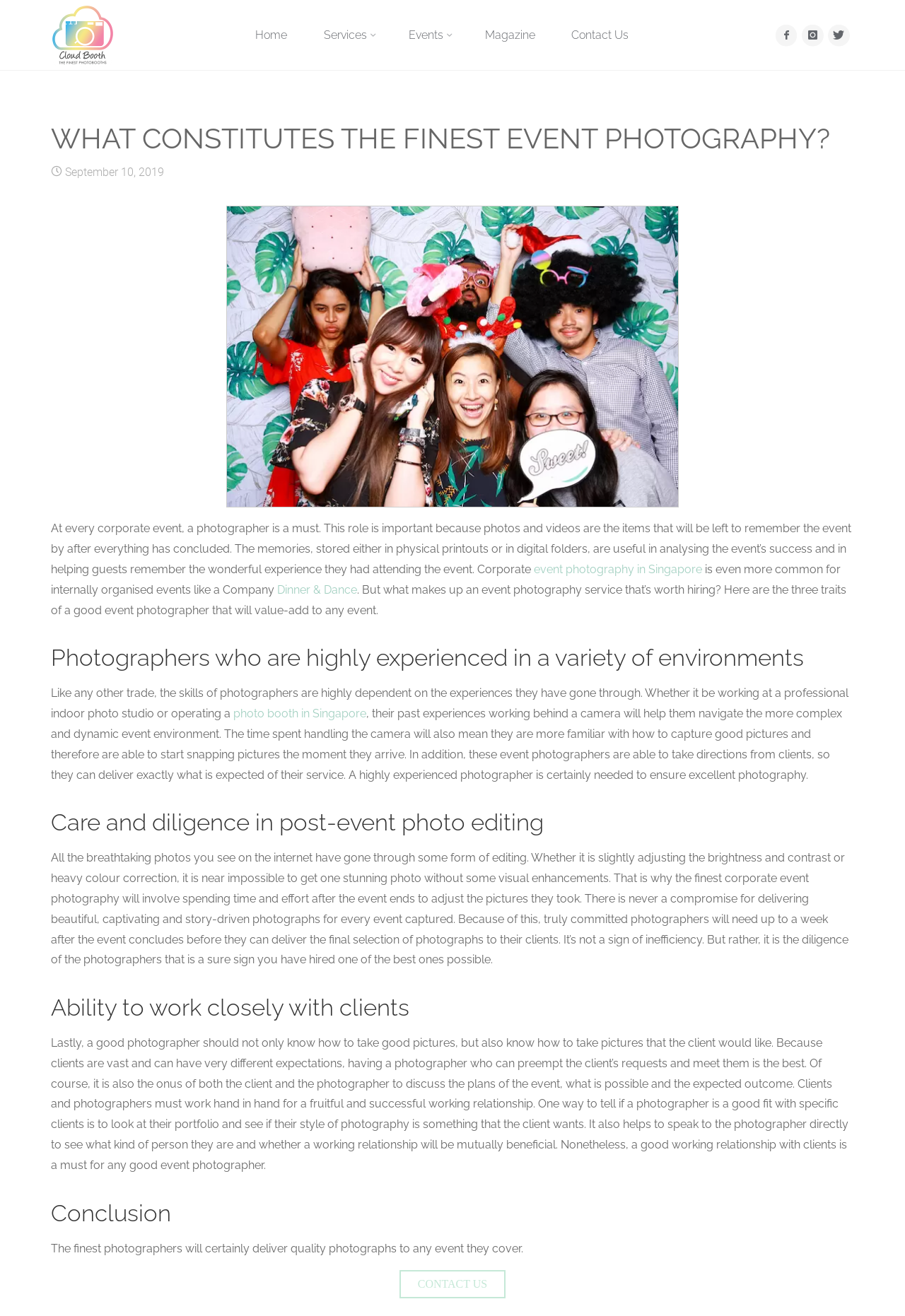Respond to the following question with a brief word or phrase:
How long does it take for a photographer to deliver final photos after an event?

Up to a week